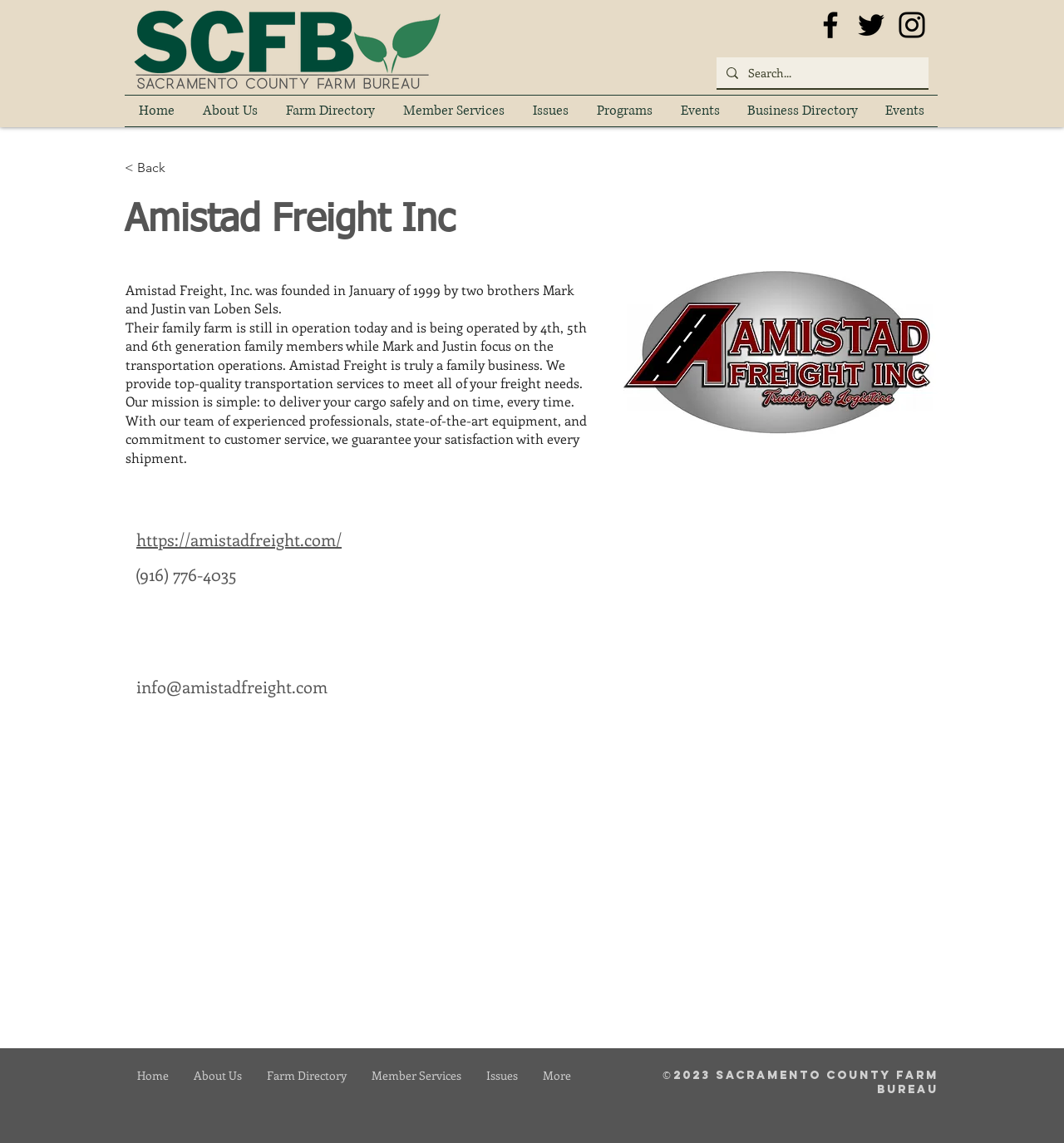By analyzing the image, answer the following question with a detailed response: What is the email address of the company?

The email address of the company can be found in the main content area, below the company description. It is written in a link element.